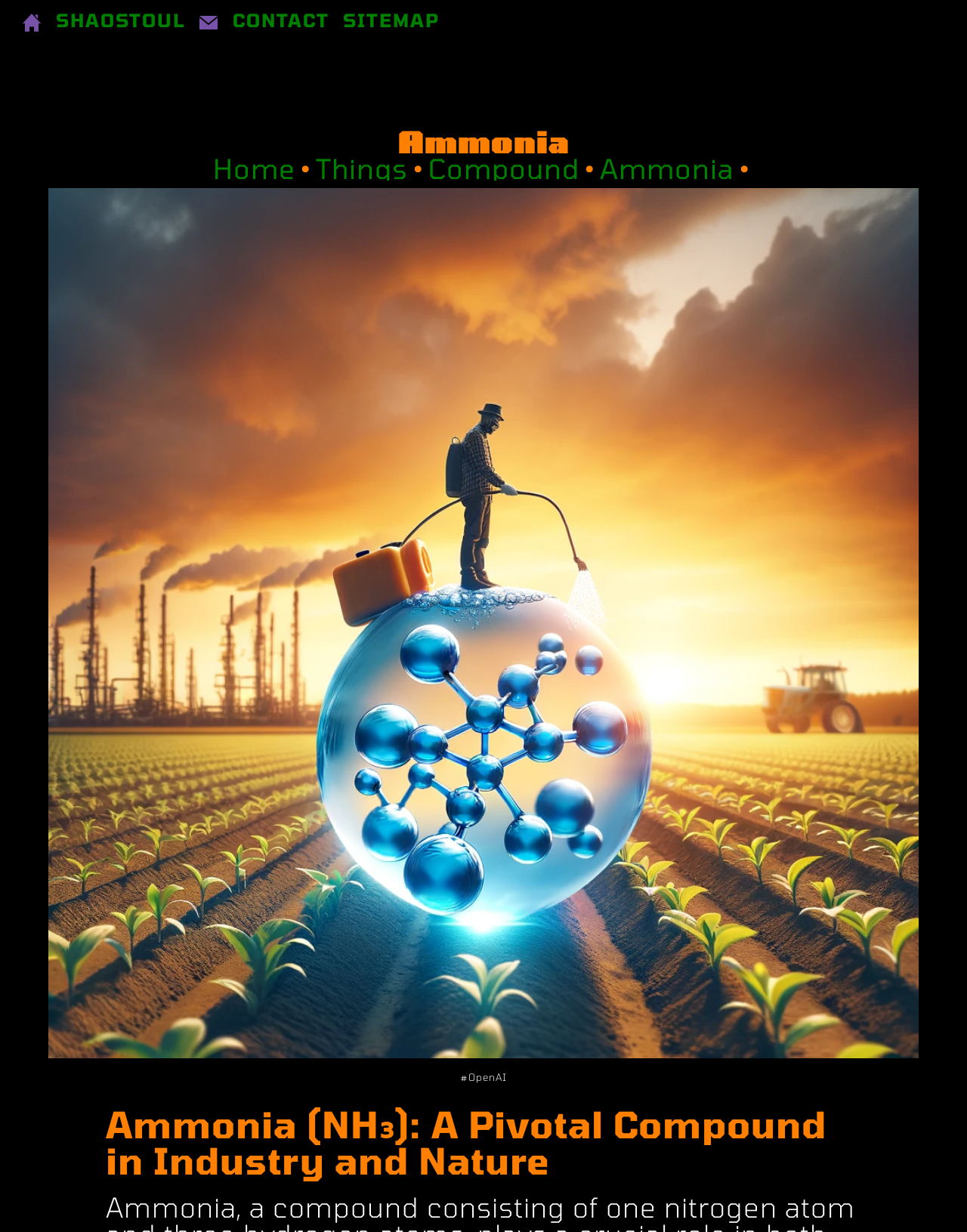How many links are in the top navigation bar?
Please ensure your answer is as detailed and informative as possible.

The top navigation bar contains three links: 'SHAOSTOUL', 'CONTACT', and 'SITEMAP'. These links are positioned horizontally and are located at the top of the page.